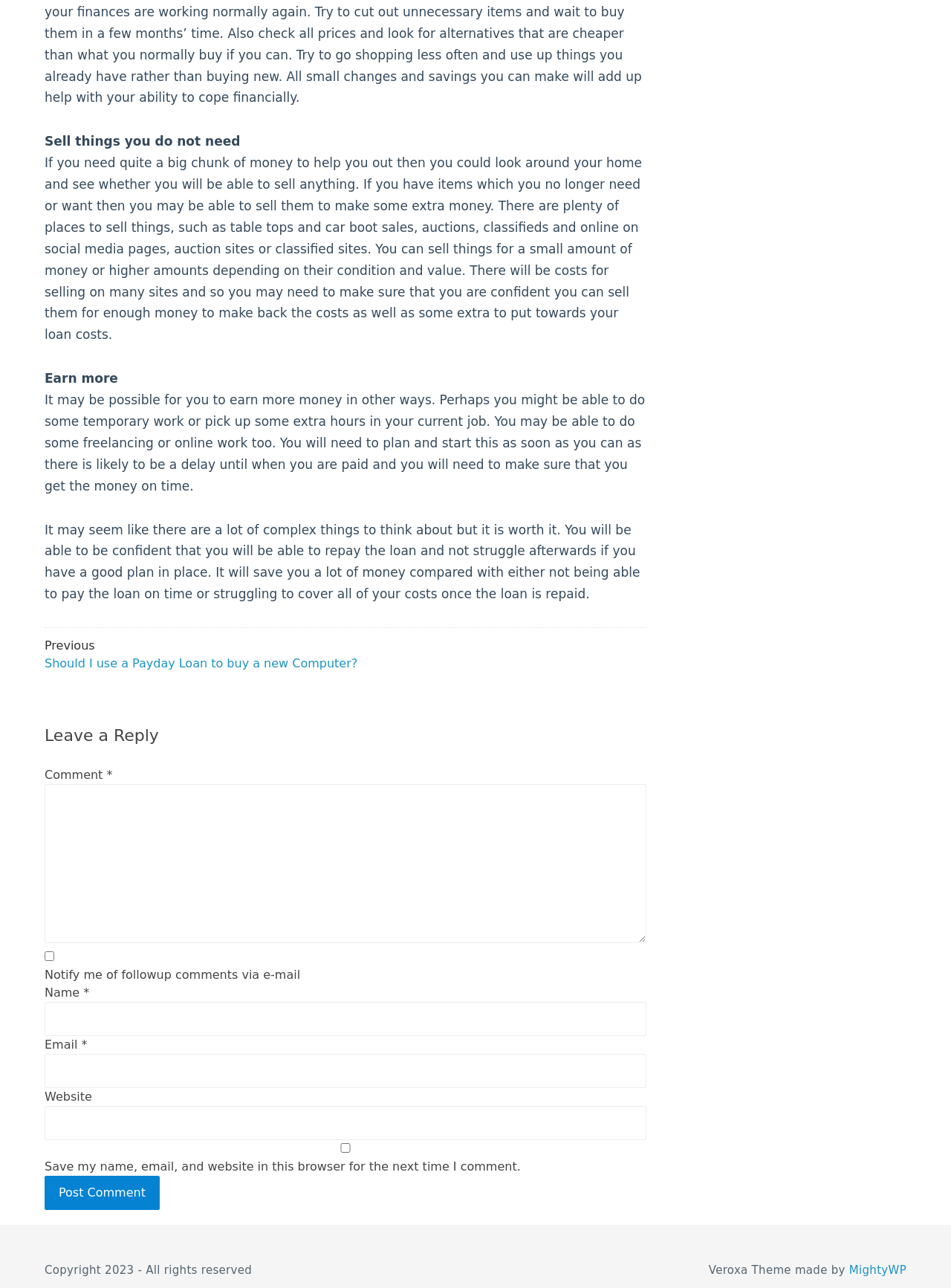How many text boxes are there in the comment section?
Based on the image, give a one-word or short phrase answer.

4